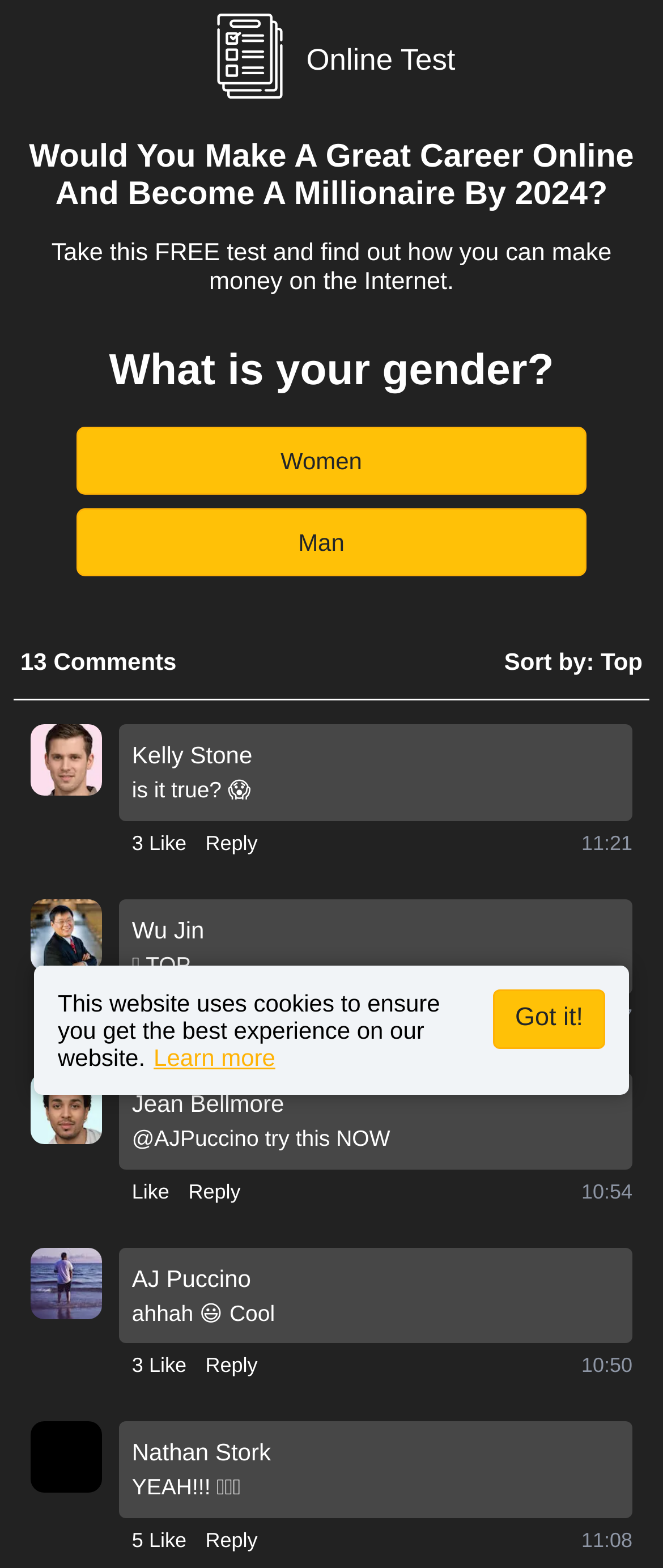How many comments are on the webpage?
Carefully analyze the image and provide a thorough answer to the question.

I counted the number of comment sections on the webpage, which includes comments from users like 'Kelly Stone', 'Wu Jin', 'Jean Bellmore', 'AJ Puccino', 'Nathan Stork', and another user. There are 6 comment sections in total.